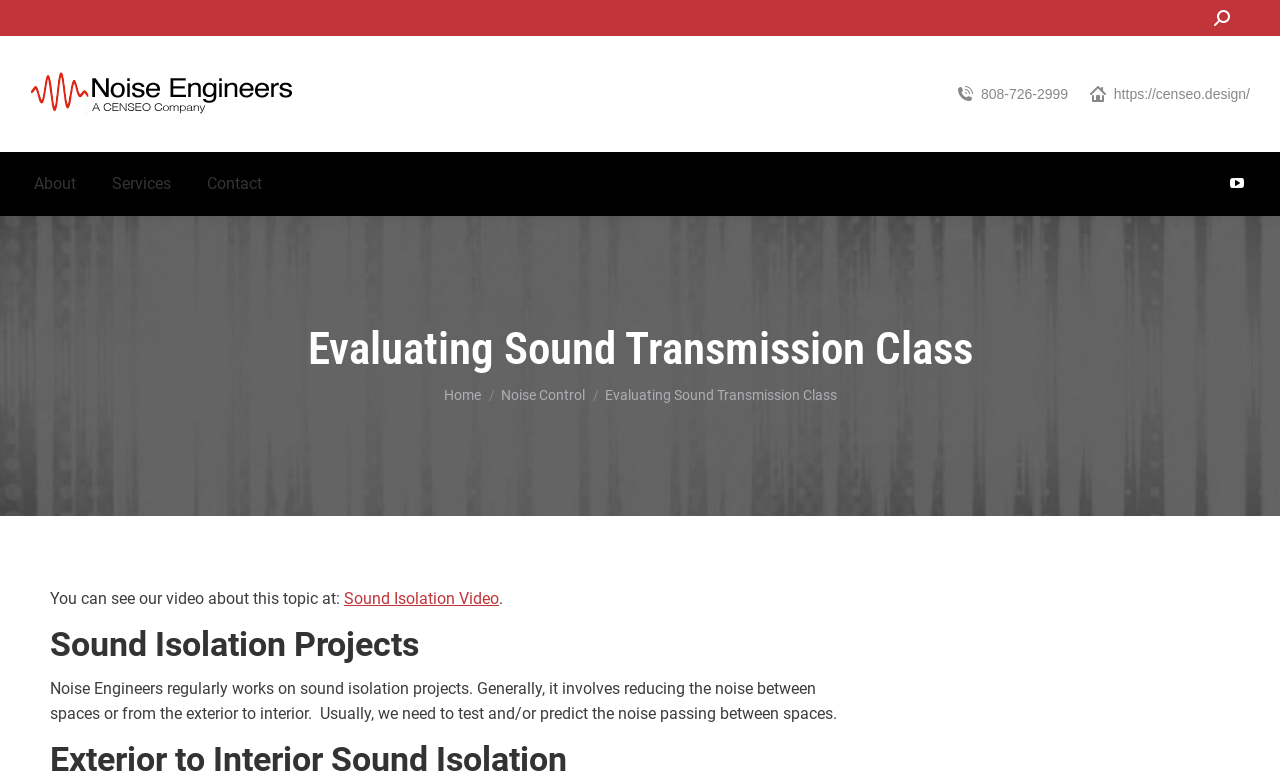Could you find the bounding box coordinates of the clickable area to complete this instruction: "search"?

[0.948, 0.011, 0.961, 0.035]